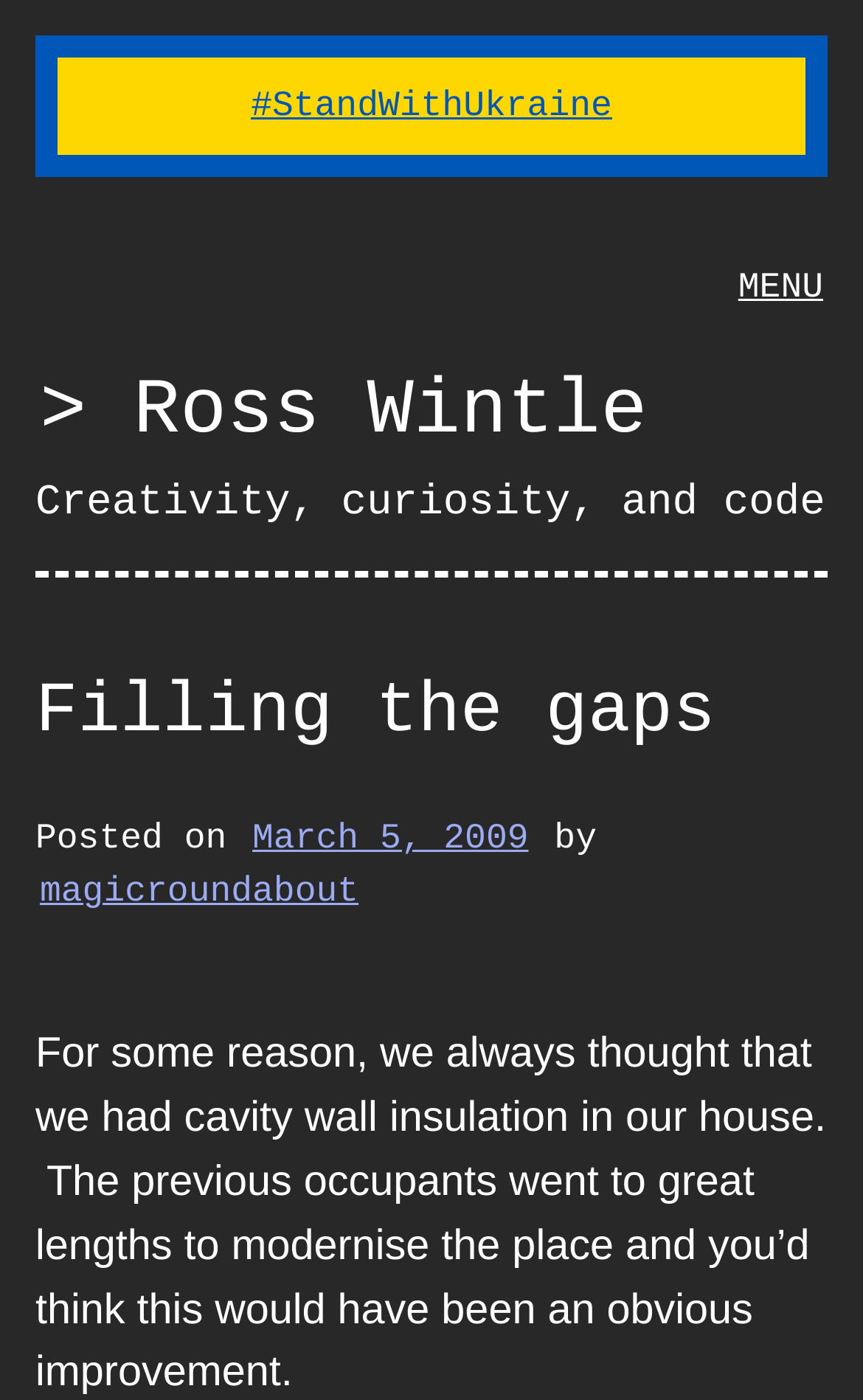Use a single word or phrase to answer the question: 
When was this post published?

March 5, 2009